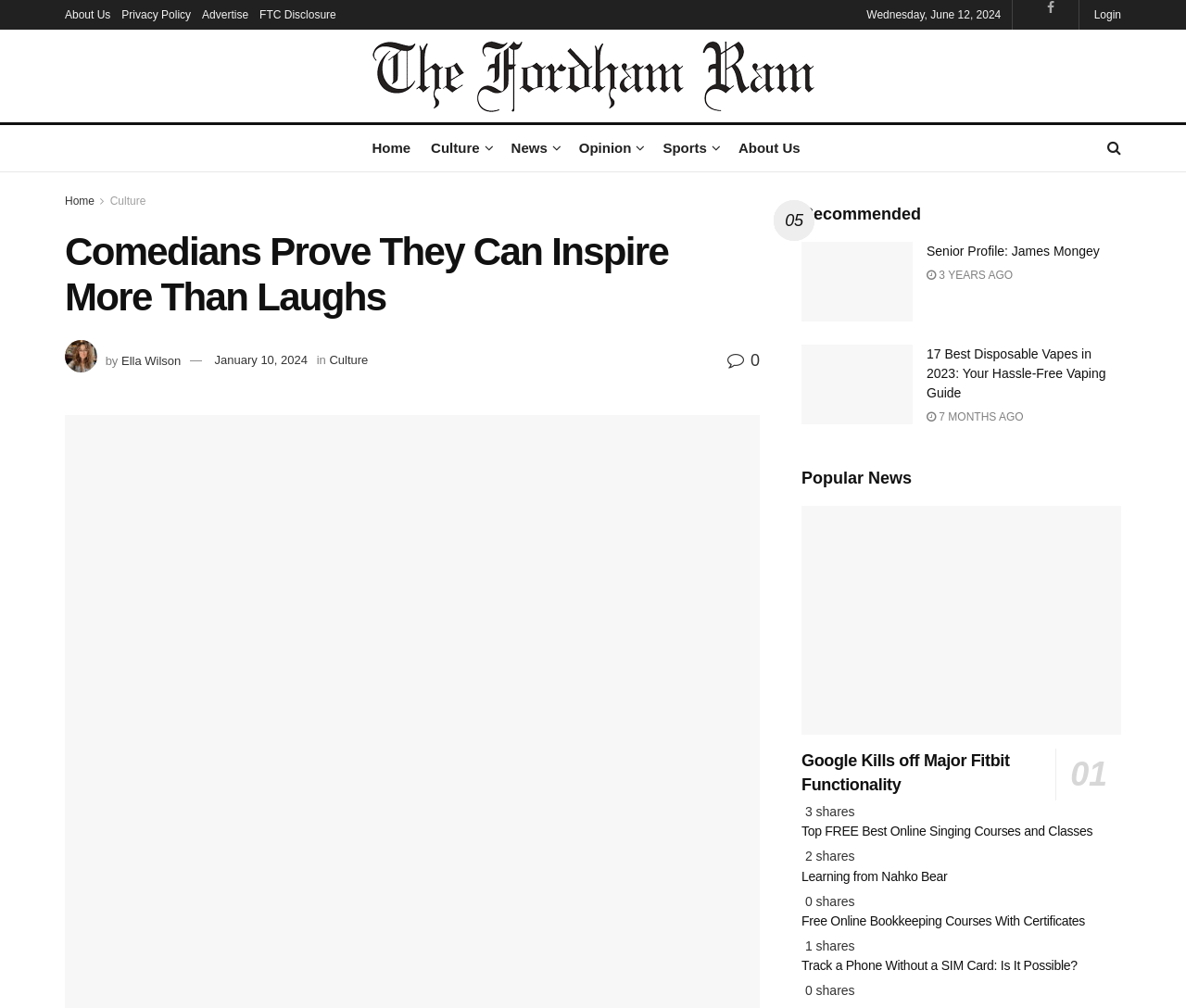Bounding box coordinates should be provided in the format (top-left x, top-left y, bottom-right x, bottom-right y) with all values between 0 and 1. Identify the bounding box for this UI element: 3 years ago

[0.781, 0.267, 0.854, 0.279]